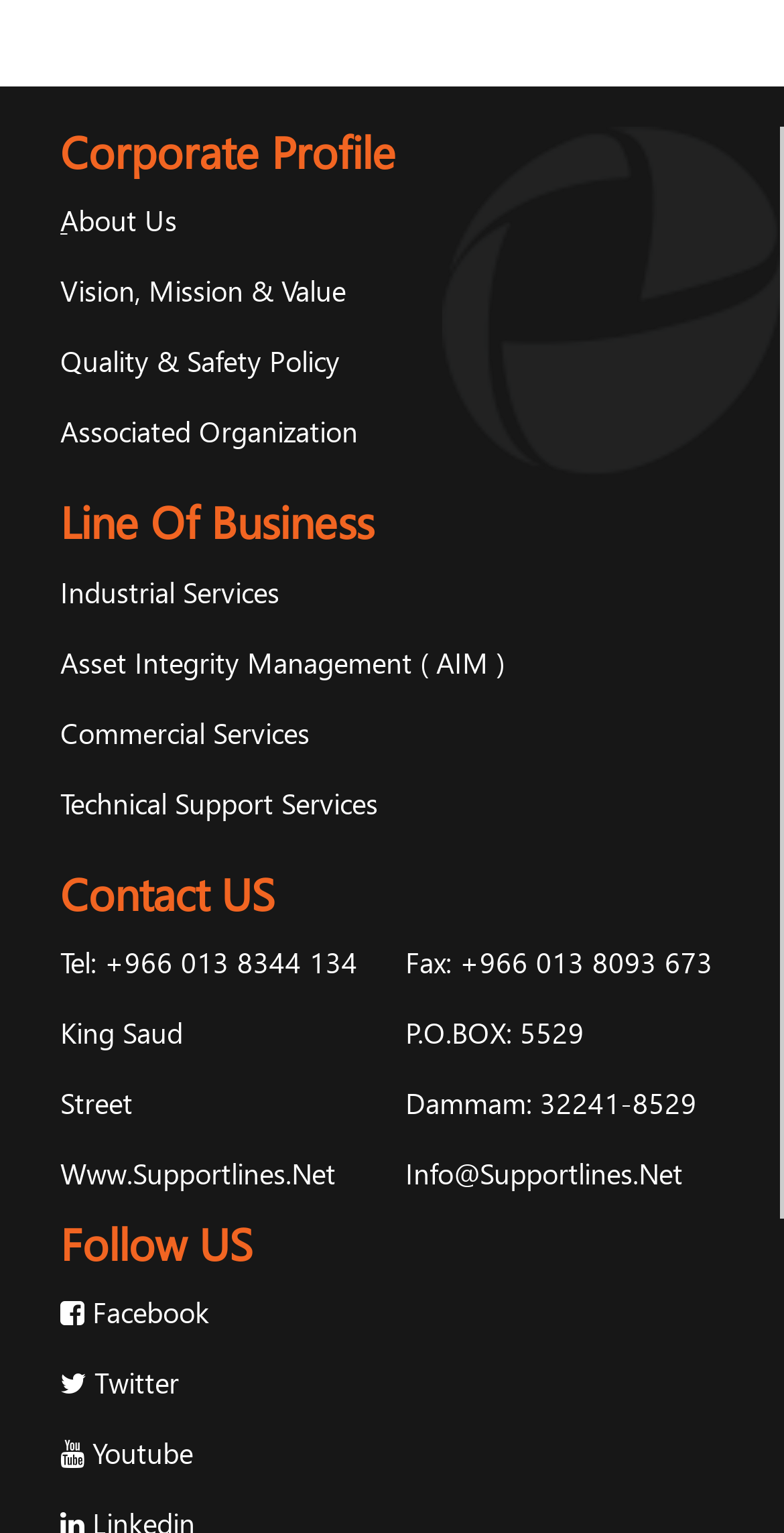Determine the bounding box coordinates of the clickable region to execute the instruction: "Follow on Facebook". The coordinates should be four float numbers between 0 and 1, denoted as [left, top, right, bottom].

[0.077, 0.839, 0.962, 0.872]